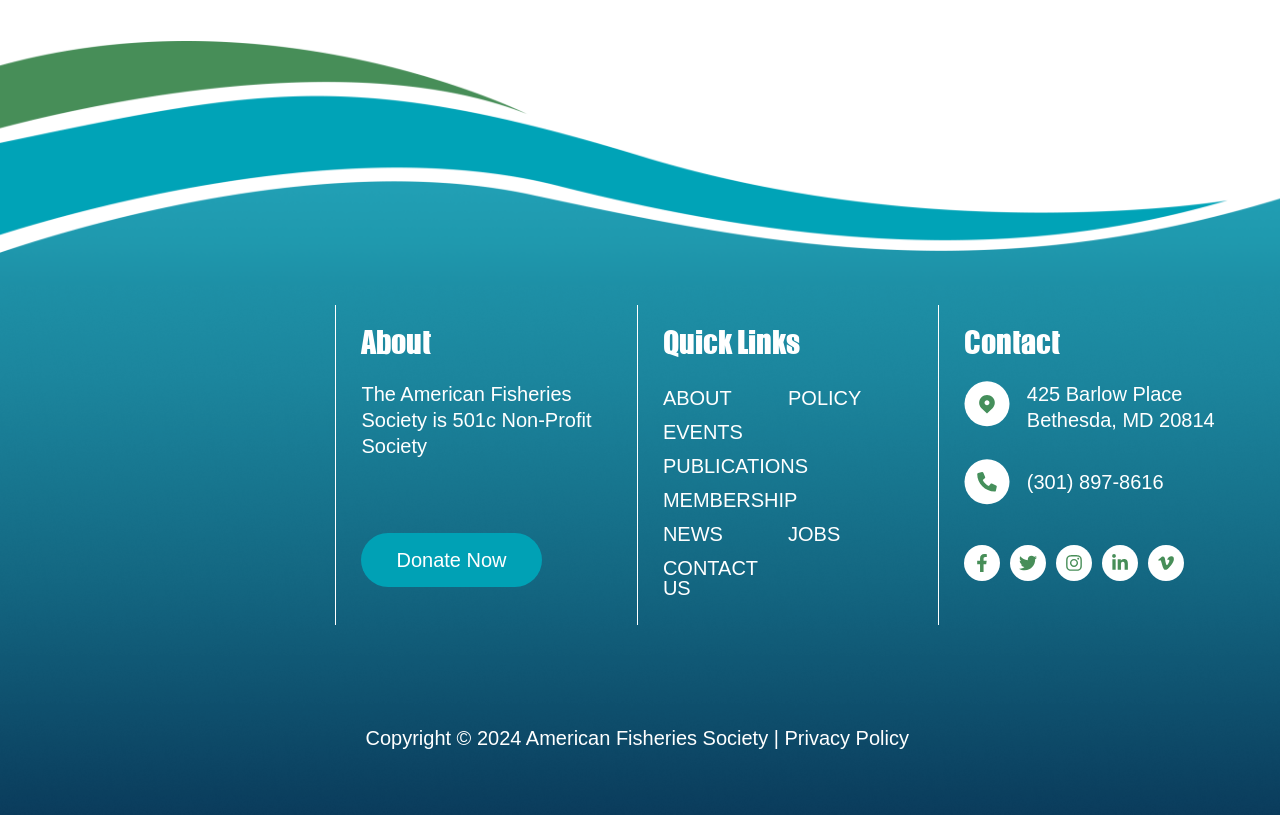What is the name of the non-profit society?
From the image, respond with a single word or phrase.

American Fisheries Society